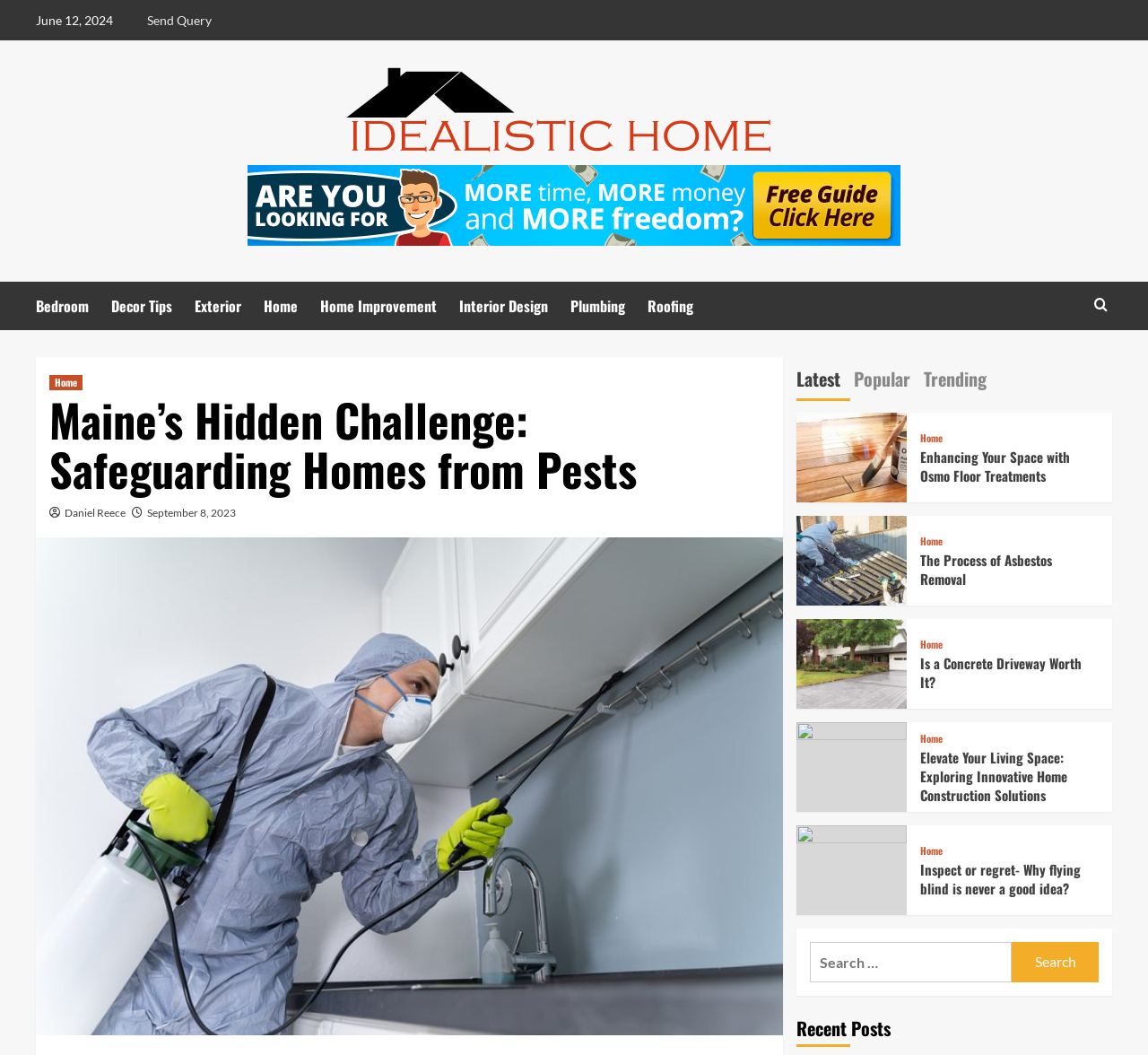Respond to the question below with a single word or phrase:
What is the purpose of the search box?

To search for content